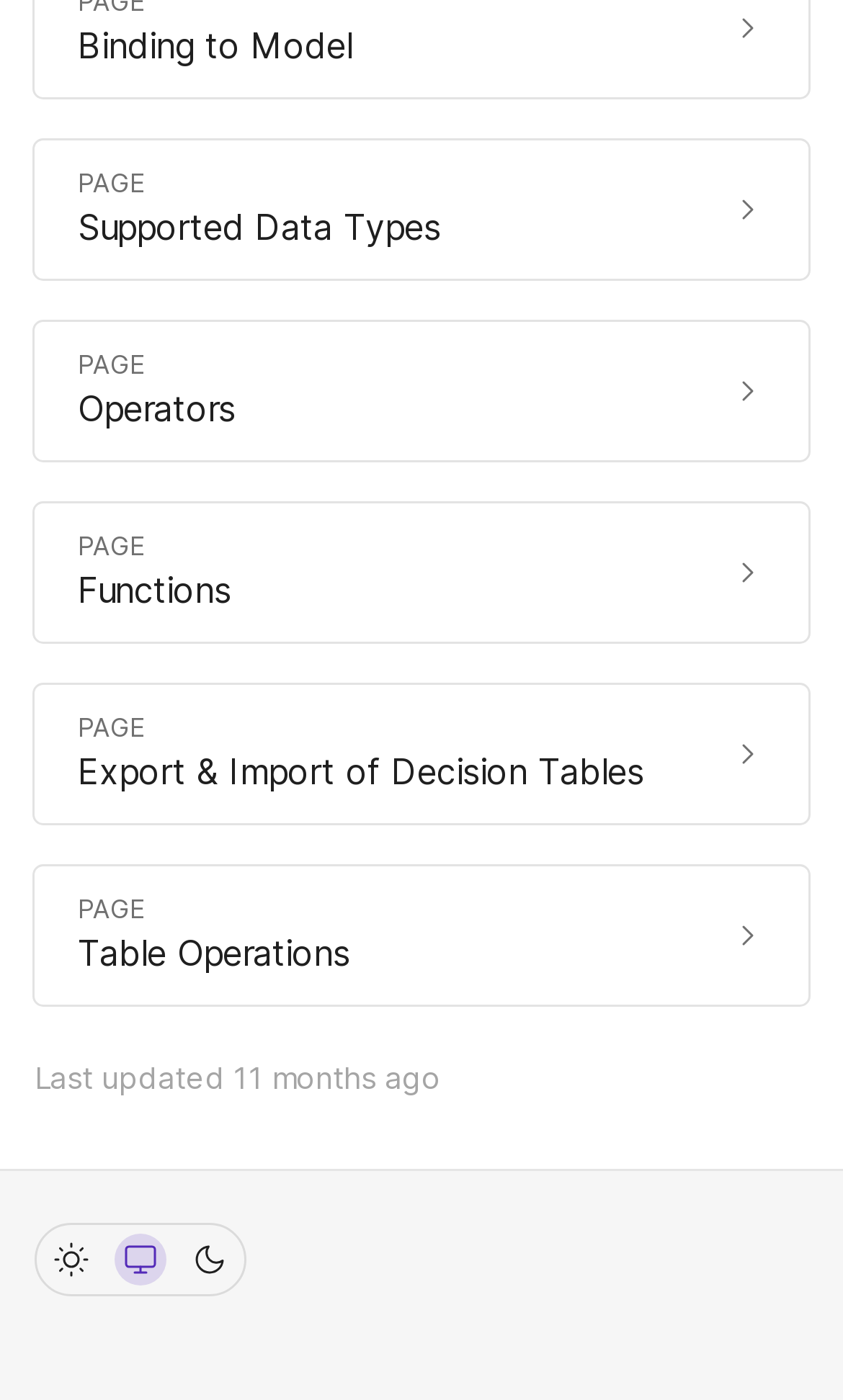What is the relative position of the image at the top of the page?
Using the visual information, respond with a single word or phrase.

Top-right